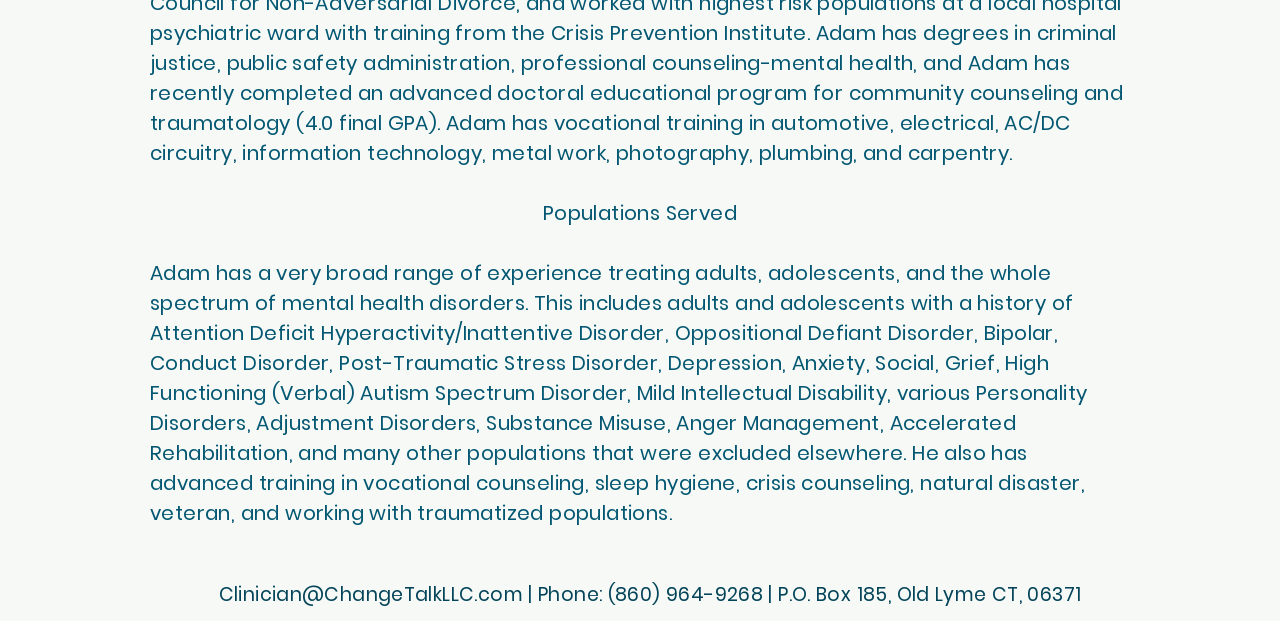Refer to the image and answer the question with as much detail as possible: What is Adam's phone number?

The contact information is provided at the bottom of the page, which includes an email address, phone number, and mailing address. The phone number is (860) 964-9268.